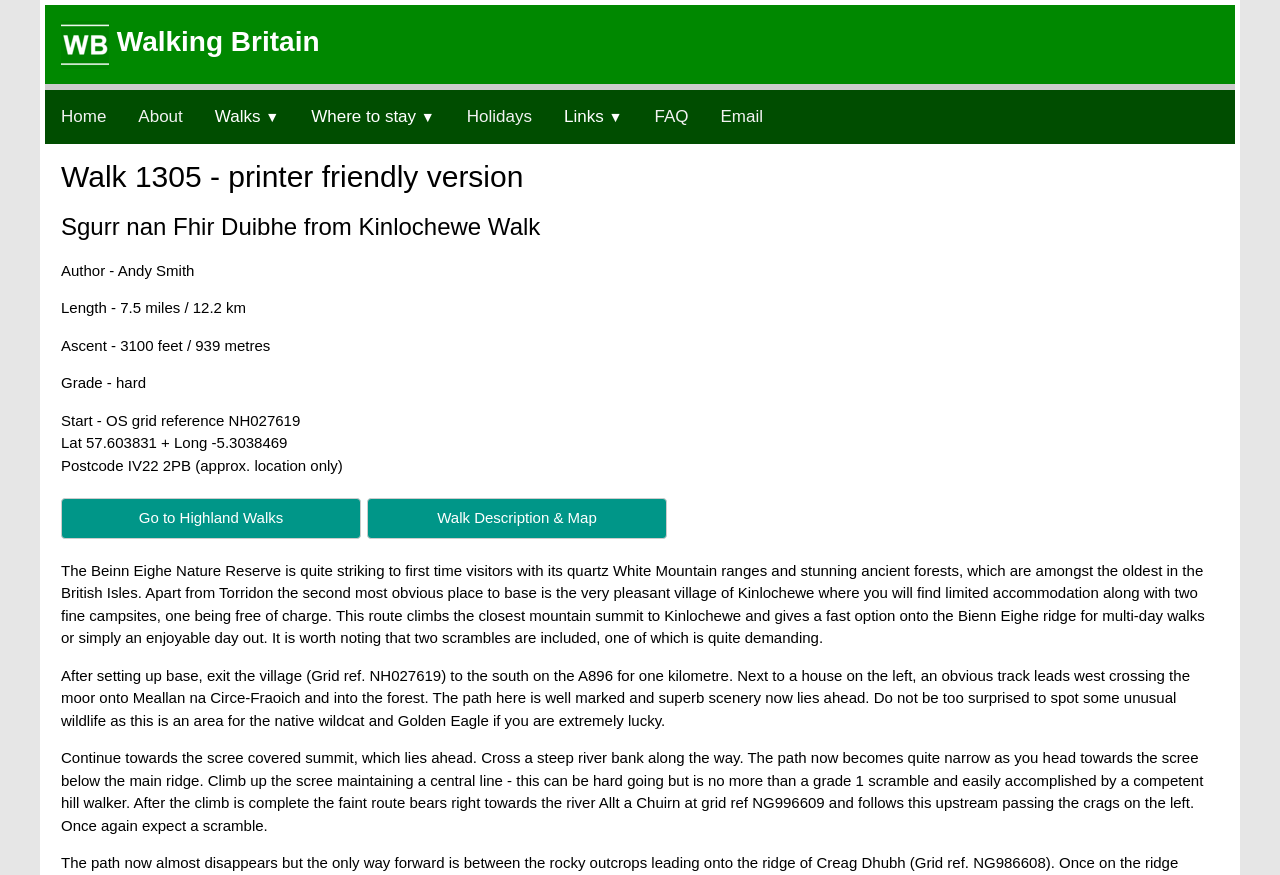Find the bounding box coordinates for the HTML element specified by: "Walk Description & Map".

[0.282, 0.581, 0.526, 0.6]